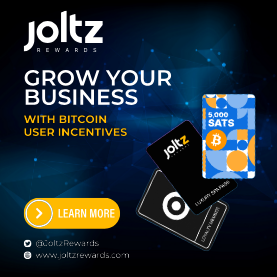Explain the image in a detailed and thorough manner.

The image promotes "Joltz Rewards," featuring an eye-catching design that highlights the opportunity for businesses to grow through Bitcoin user incentives. Centered in the design is the text "GROW YOUR BUSINESS WITH BITCOIN USER INCENTIVES," which emphasizes the potential for leveraging Bitcoin to attract users. Accompanying the text are visually appealing cards showcasing rewards, including one prominently displaying "5,000 SATS" alongside the Bitcoin logo. The background features a modern digital motif, enhancing the sleek and innovative feel of the promotion. A bright orange button labeled "LEARN MORE" encourages viewers to engage further. This image is aimed at businesses looking to capitalize on the rising interest in Bitcoin and its integration into reward programs.